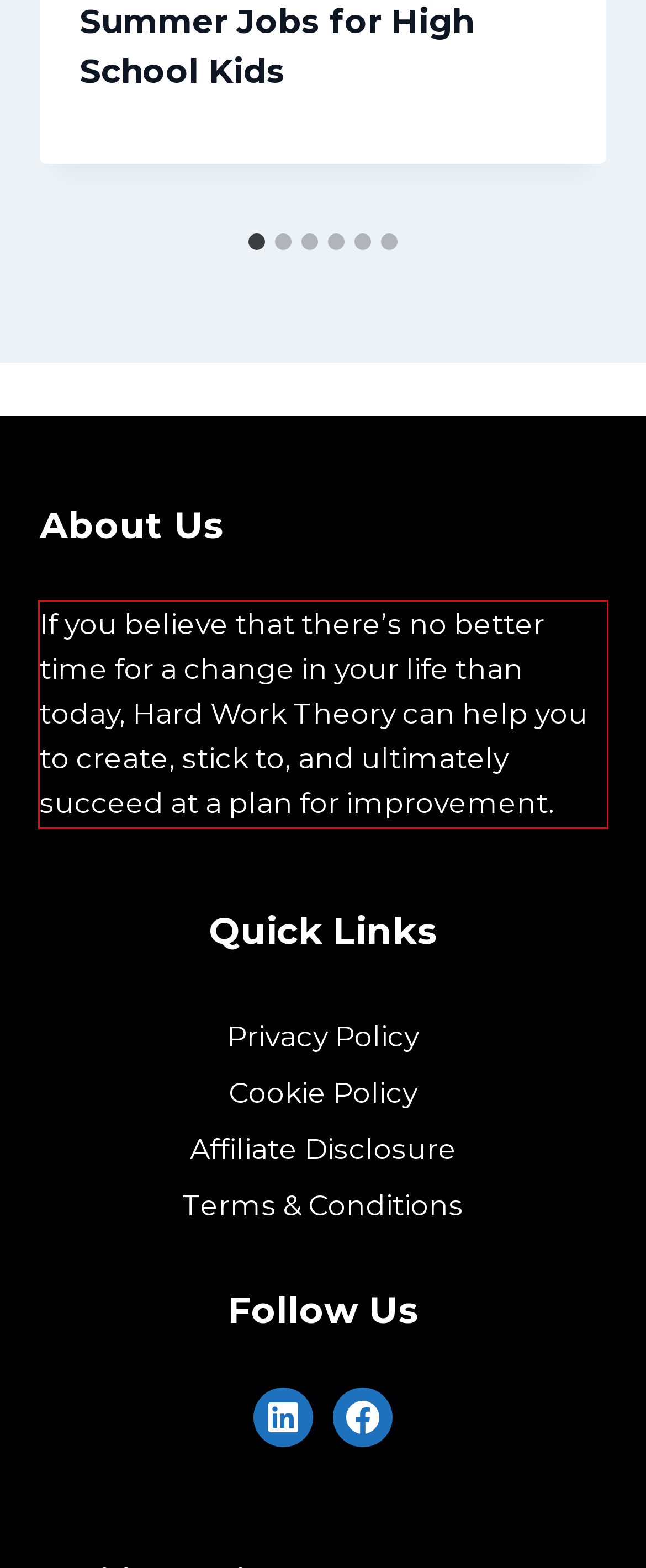Observe the screenshot of the webpage that includes a red rectangle bounding box. Conduct OCR on the content inside this red bounding box and generate the text.

If you believe that there’s no better time for a change in your life than today, Hard Work Theory can help you to create, stick to, and ultimately succeed at a plan for improvement.